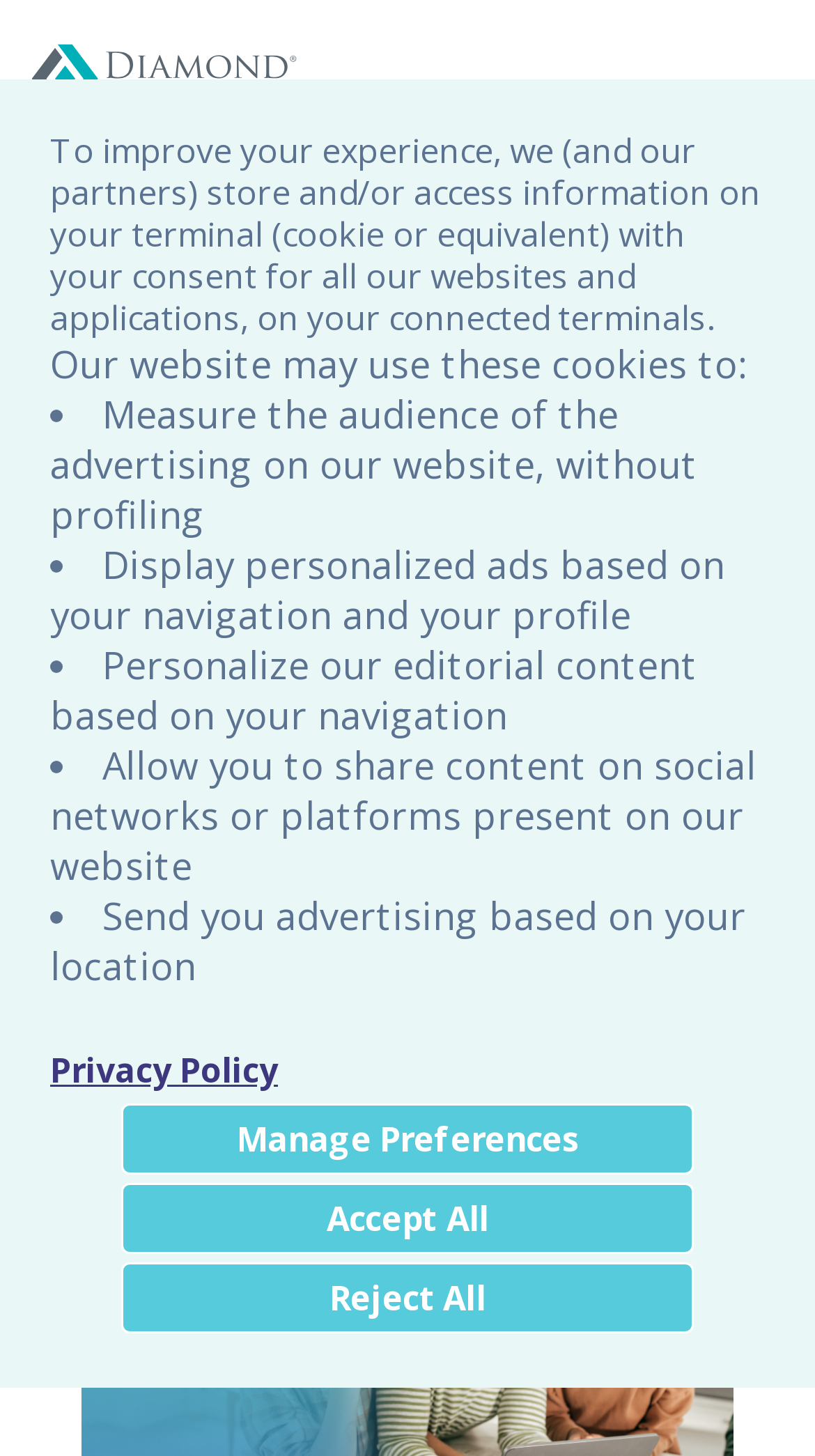Provide the bounding box for the UI element matching this description: "Dating".

None